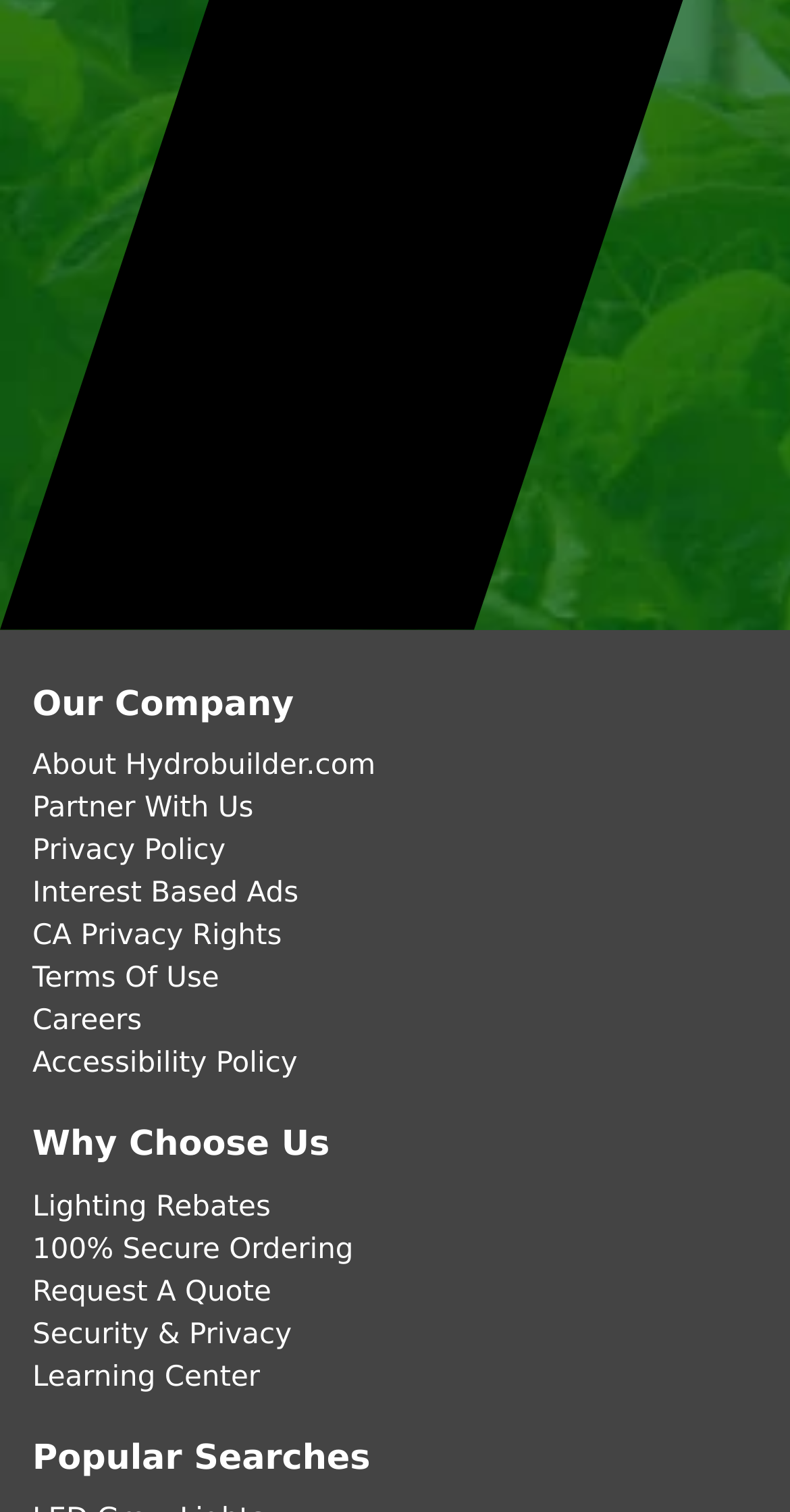How many images are on the page?
Answer with a single word or phrase by referring to the visual content.

2